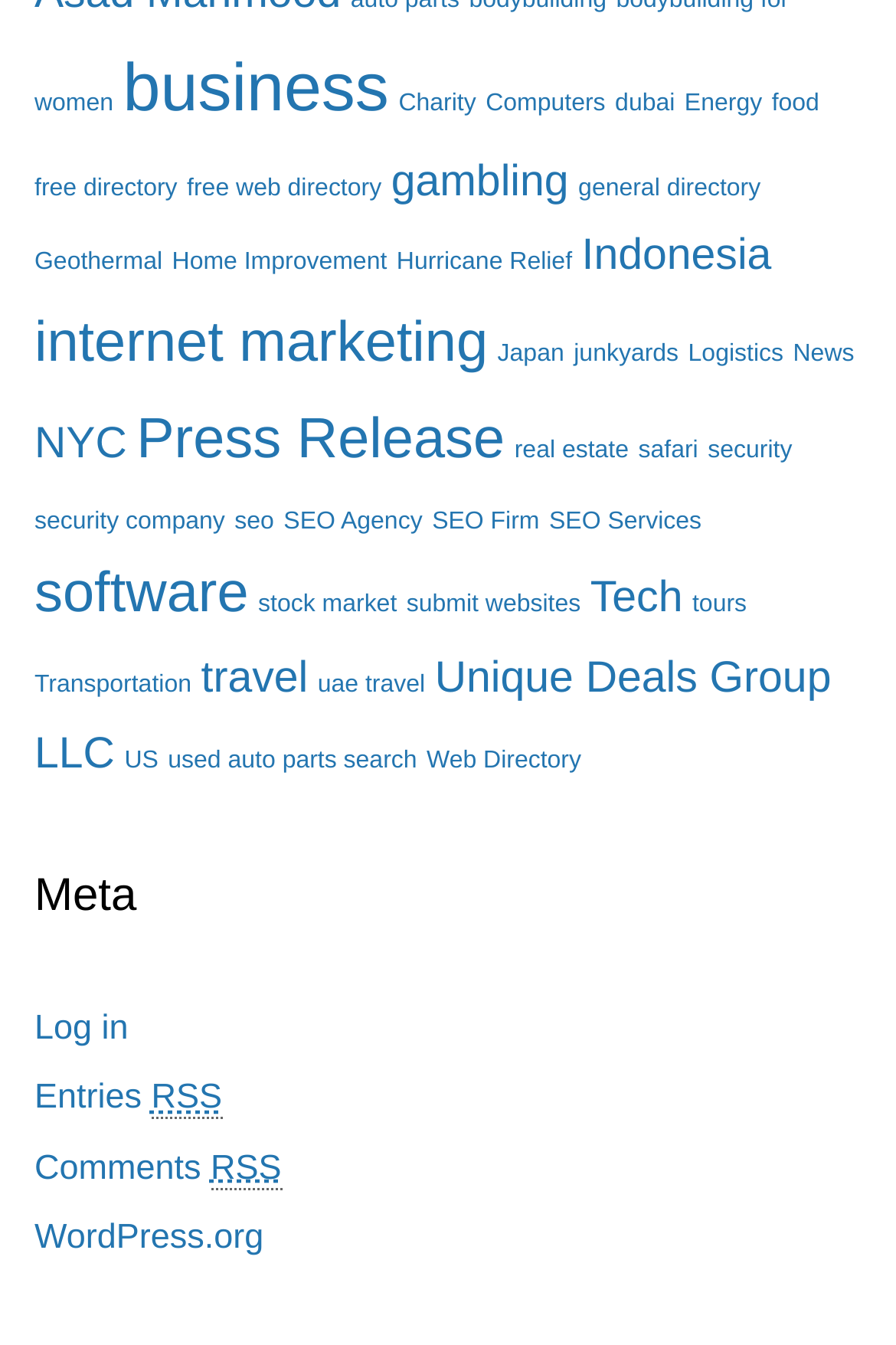Please determine the bounding box coordinates of the clickable area required to carry out the following instruction: "Visit WordPress.org". The coordinates must be four float numbers between 0 and 1, represented as [left, top, right, bottom].

[0.038, 0.906, 0.294, 0.935]